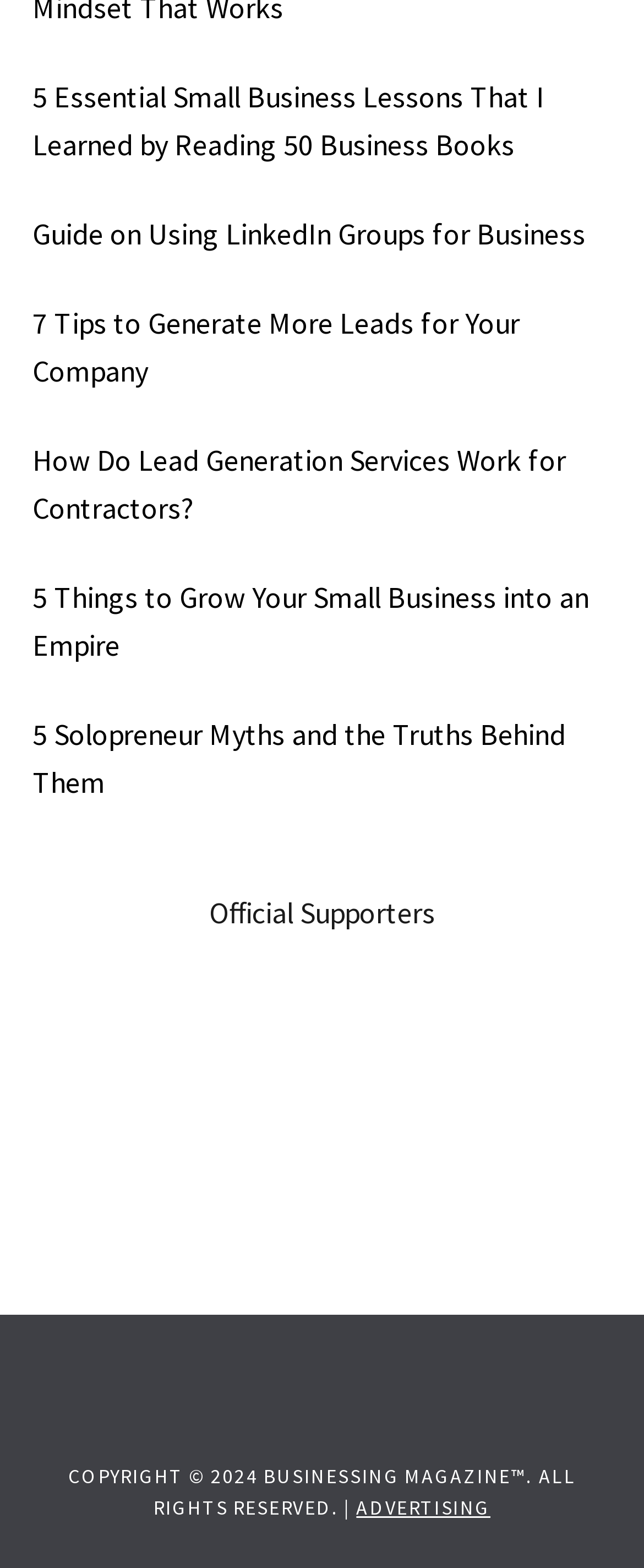What is the topic of the first link?
Based on the image, answer the question with as much detail as possible.

The first link on the webpage has the text '5 Essential Small Business Lessons That I Learned by Reading 50 Business Books', so the topic of the first link is small business lessons.